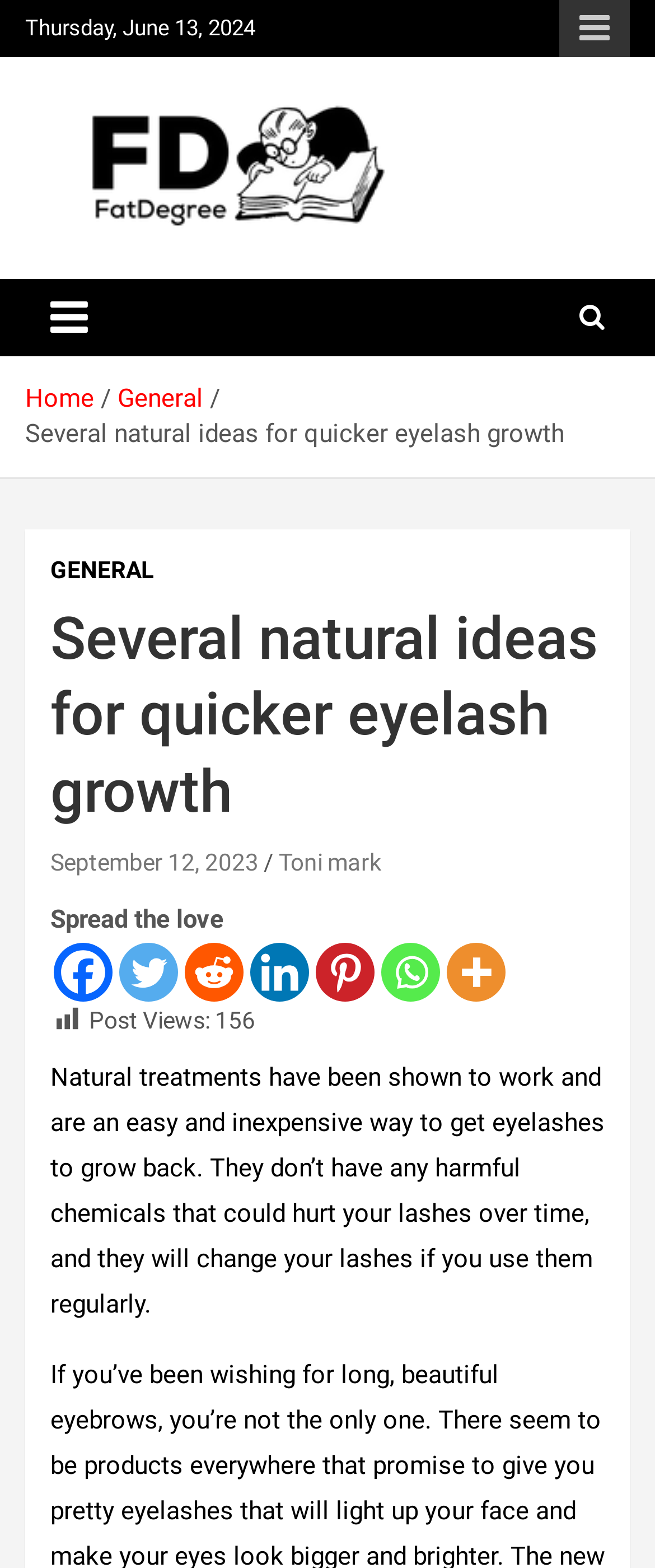Please find the bounding box coordinates of the element that must be clicked to perform the given instruction: "Share on Facebook". The coordinates should be four float numbers from 0 to 1, i.e., [left, top, right, bottom].

[0.082, 0.601, 0.172, 0.639]